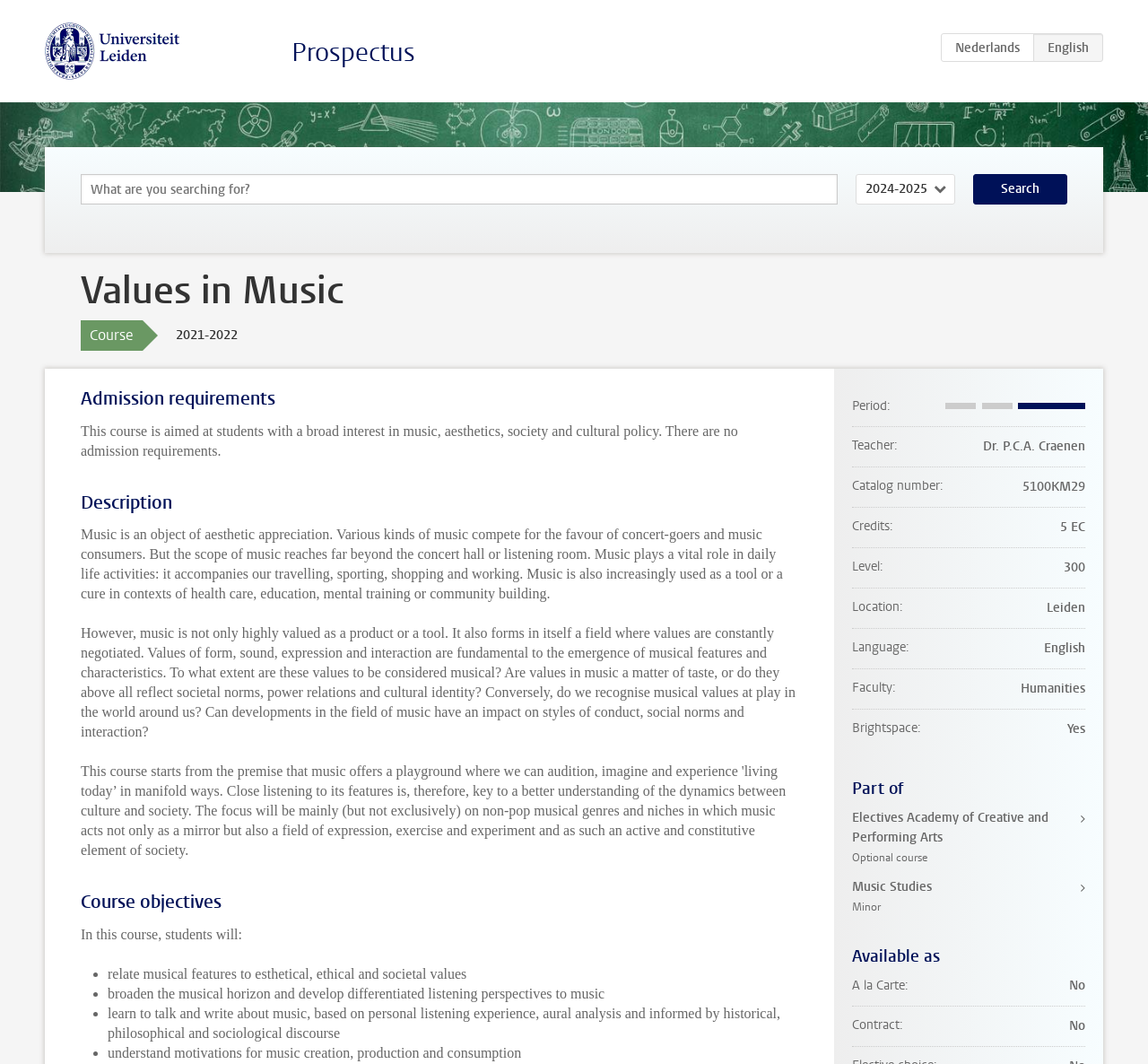Can you find the bounding box coordinates for the element to click on to achieve the instruction: "Click on the Search button"?

[0.848, 0.164, 0.93, 0.192]